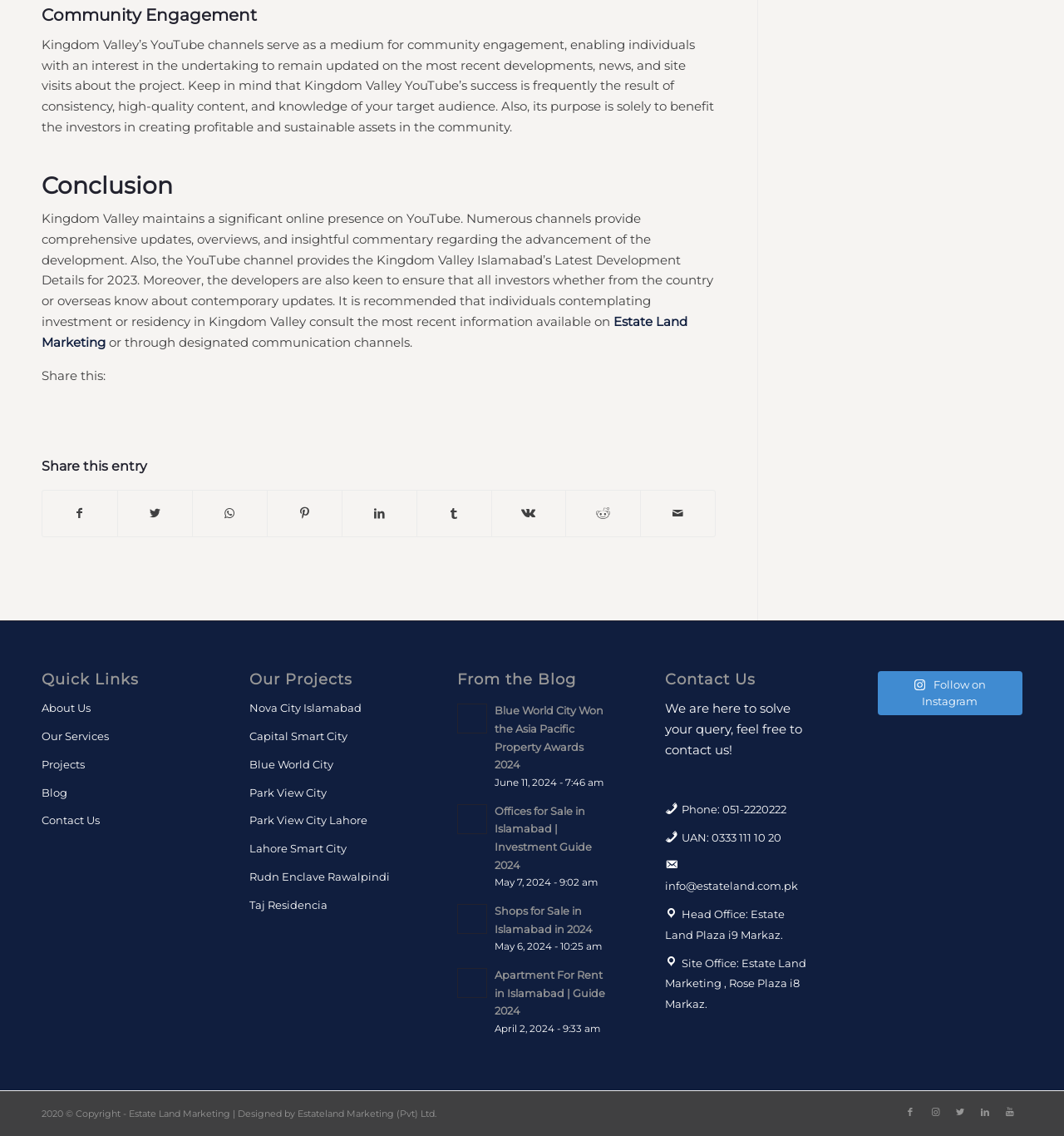Determine the coordinates of the bounding box for the clickable area needed to execute this instruction: "Visit the About Us page".

[0.039, 0.612, 0.179, 0.636]